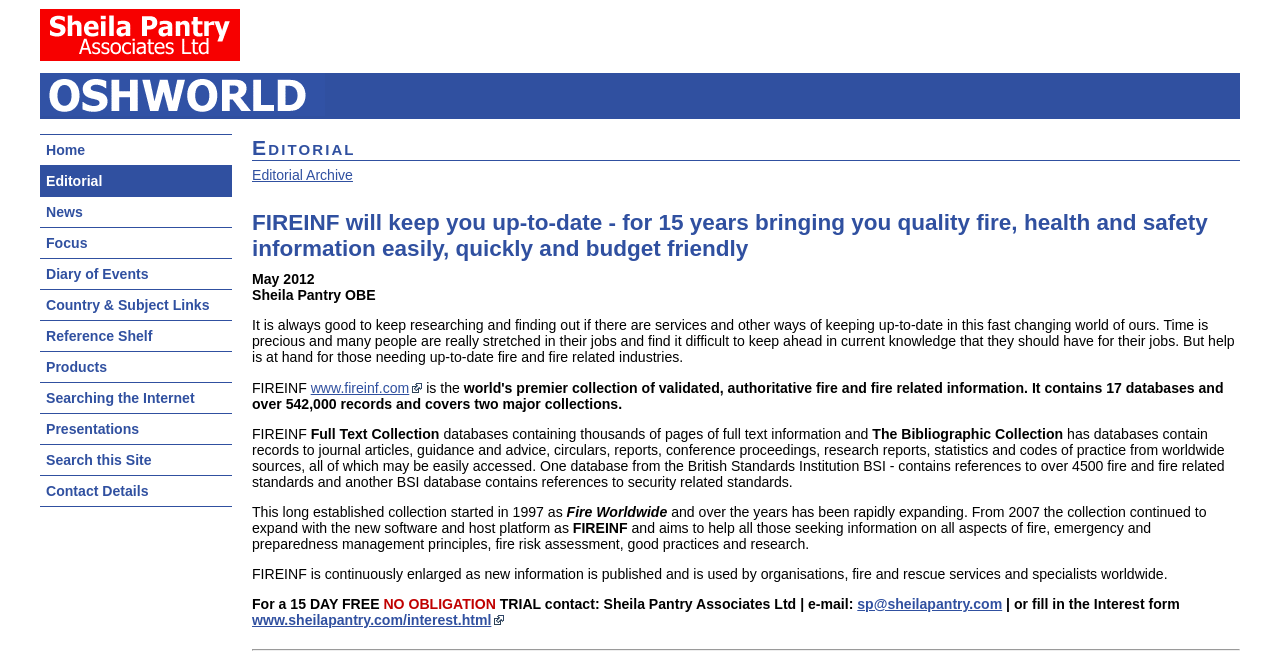Find the bounding box coordinates of the UI element according to this description: "sp@sheilapantry.com".

[0.67, 0.906, 0.783, 0.93]